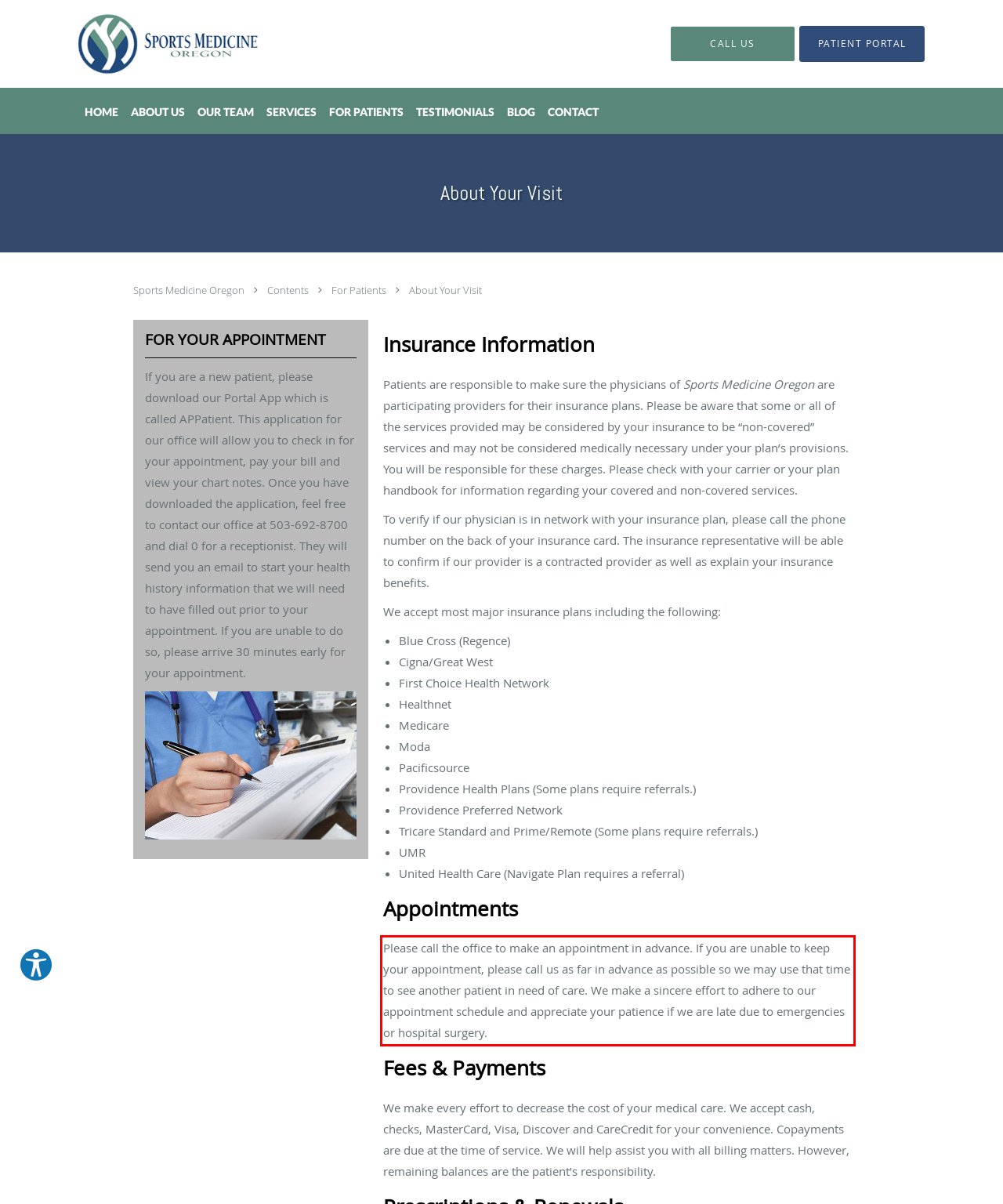You are provided with a screenshot of a webpage that includes a UI element enclosed in a red rectangle. Extract the text content inside this red rectangle.

Please call the office to make an appointment in advance. If you are unable to keep your appointment, please call us as far in advance as possible so we may use that time to see another patient in need of care. We make a sincere effort to adhere to our appointment schedule and appreciate your patience if we are late due to emergencies or hospital surgery.